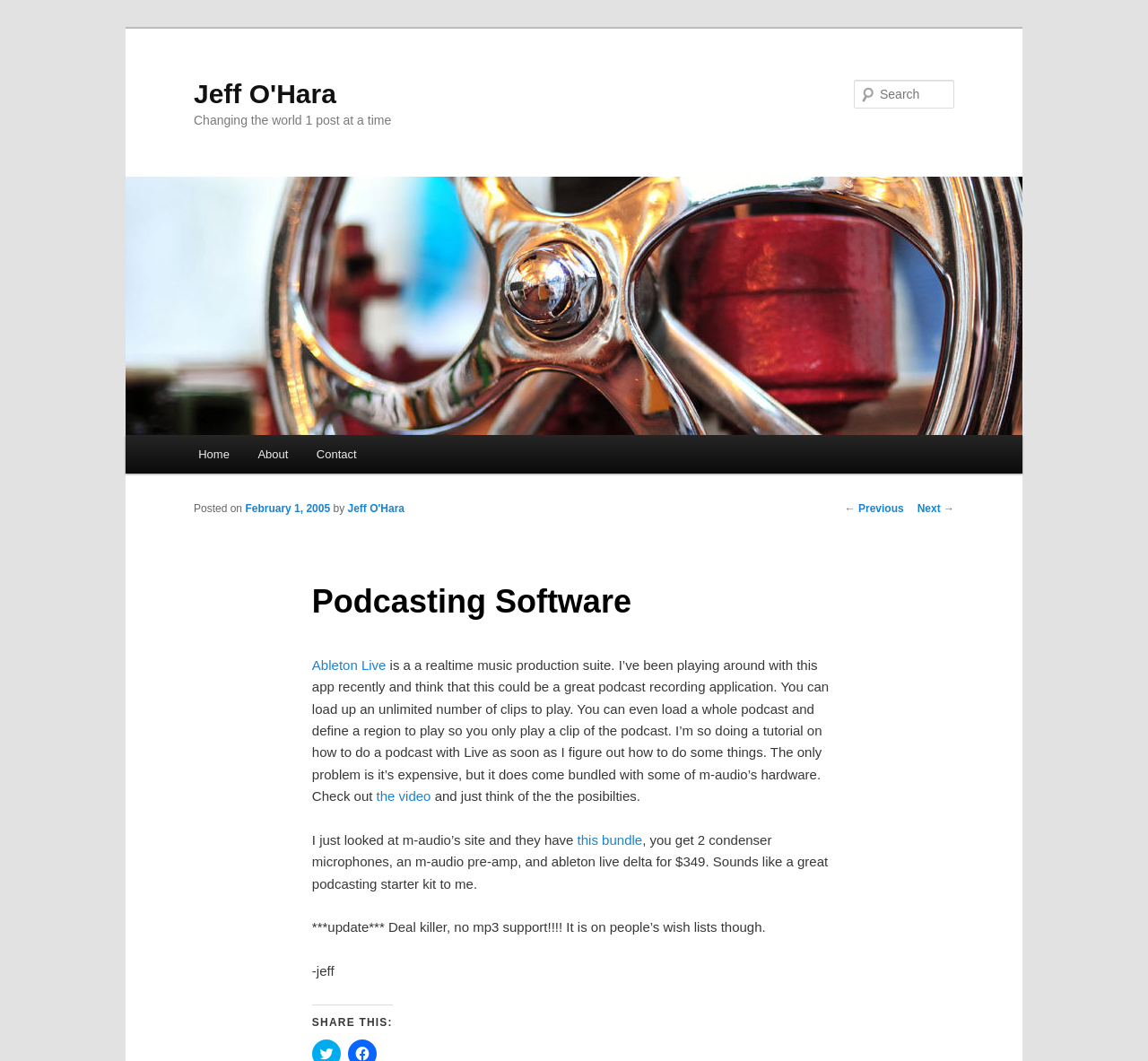Please answer the following question using a single word or phrase: How many condenser microphones are included in the bundle?

2